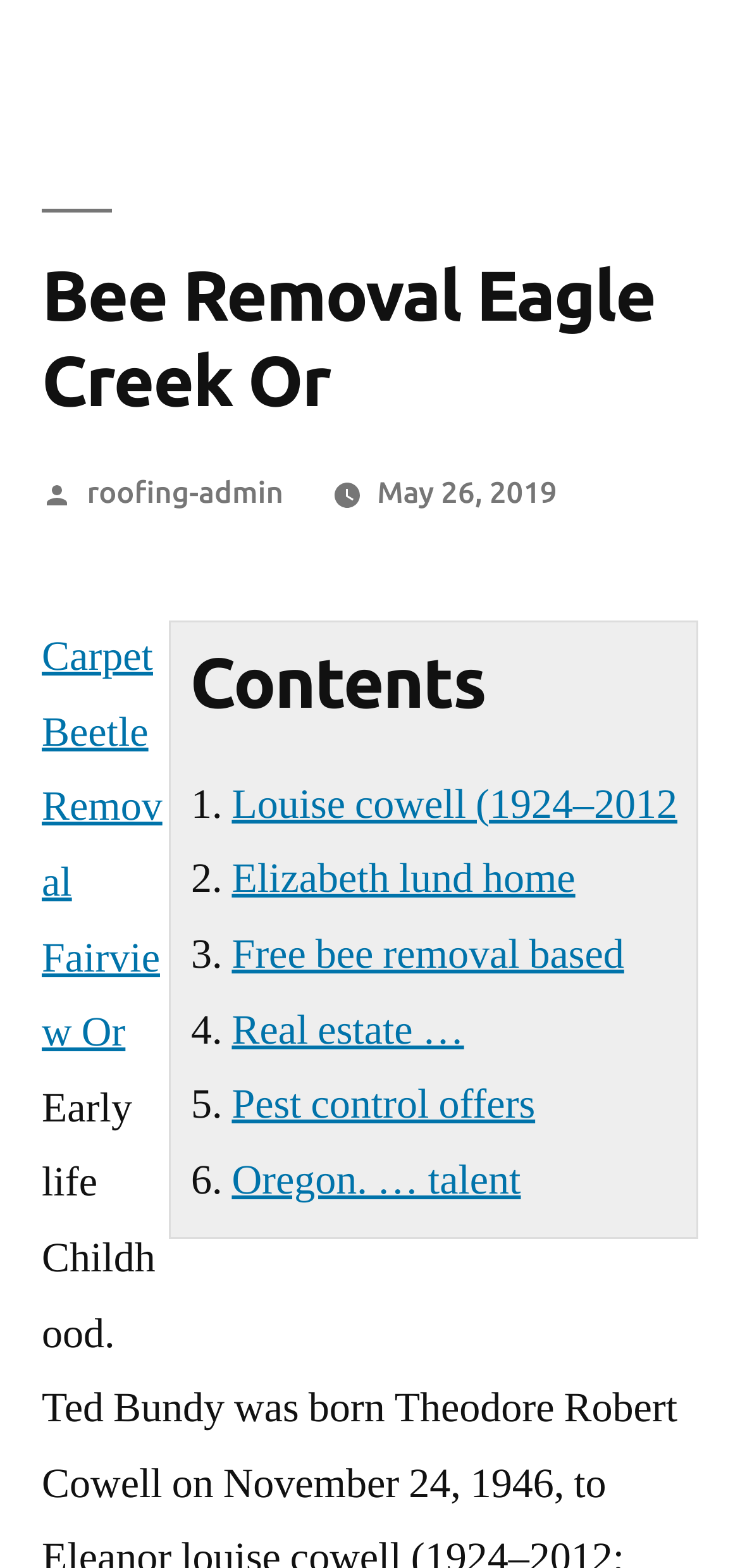What is the topic of the webpage?
Answer the question with a detailed explanation, including all necessary information.

The webpage appears to be about bee removal services, as indicated by the heading 'Bee Removal Eagle Creek Or' and the links to related topics such as 'Free bee removal based' and 'Carpet Beetle Removal Fairview Or'.